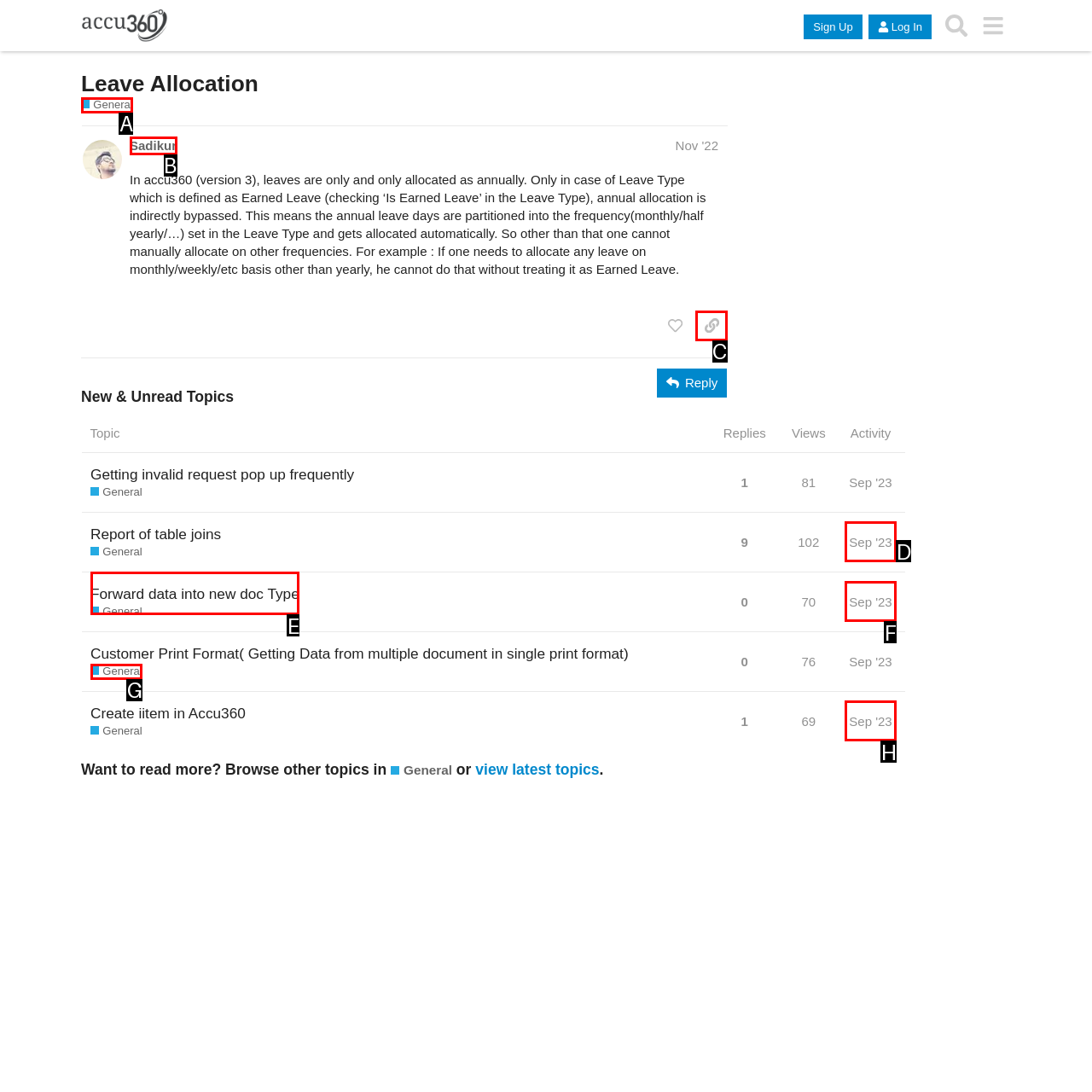Choose the HTML element you need to click to achieve the following task: Share a link to the post by Sadikur
Respond with the letter of the selected option from the given choices directly.

C